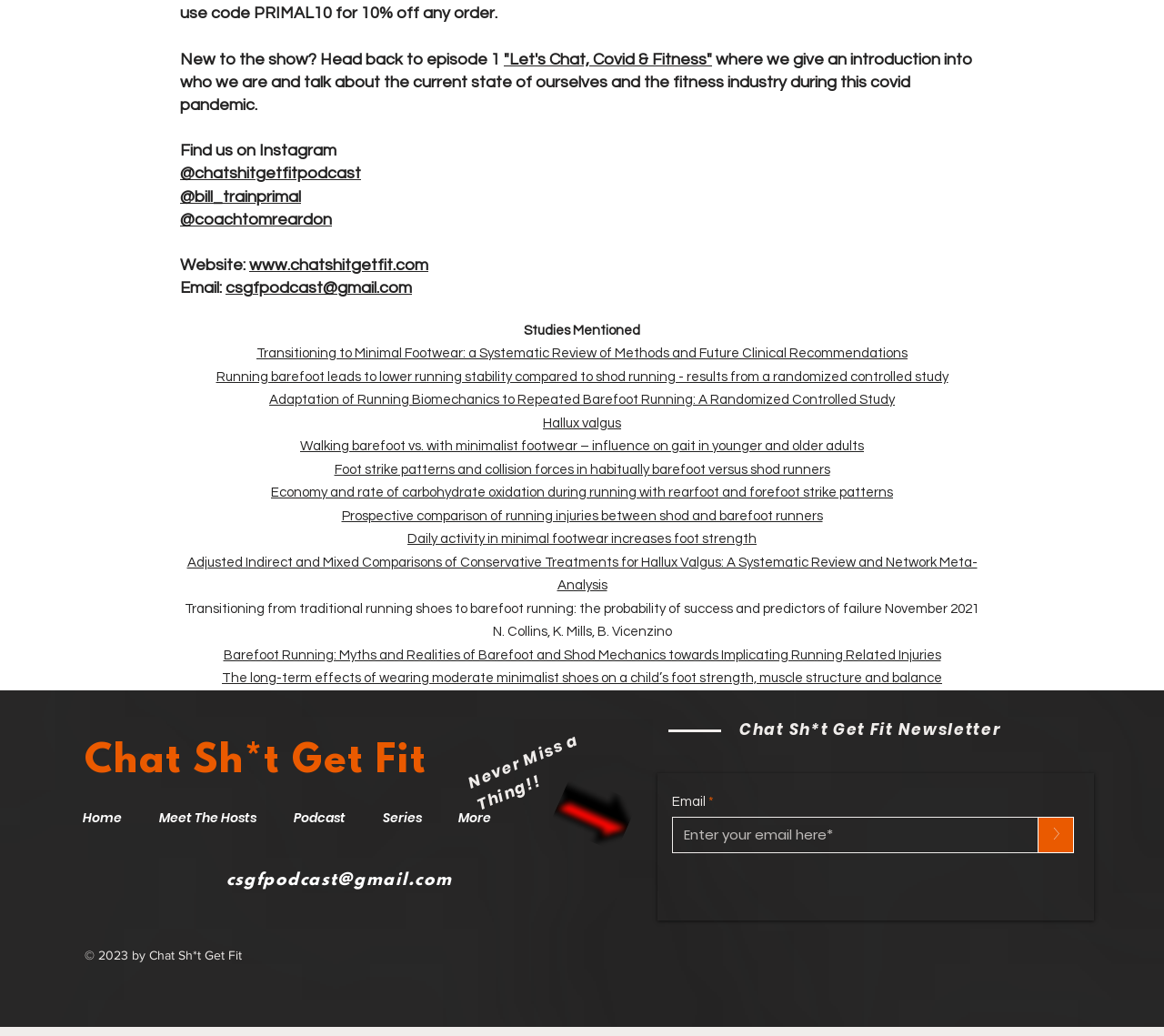Provide a short, one-word or phrase answer to the question below:
What is the purpose of the 'Newsletter' section?

To subscribe to the newsletter